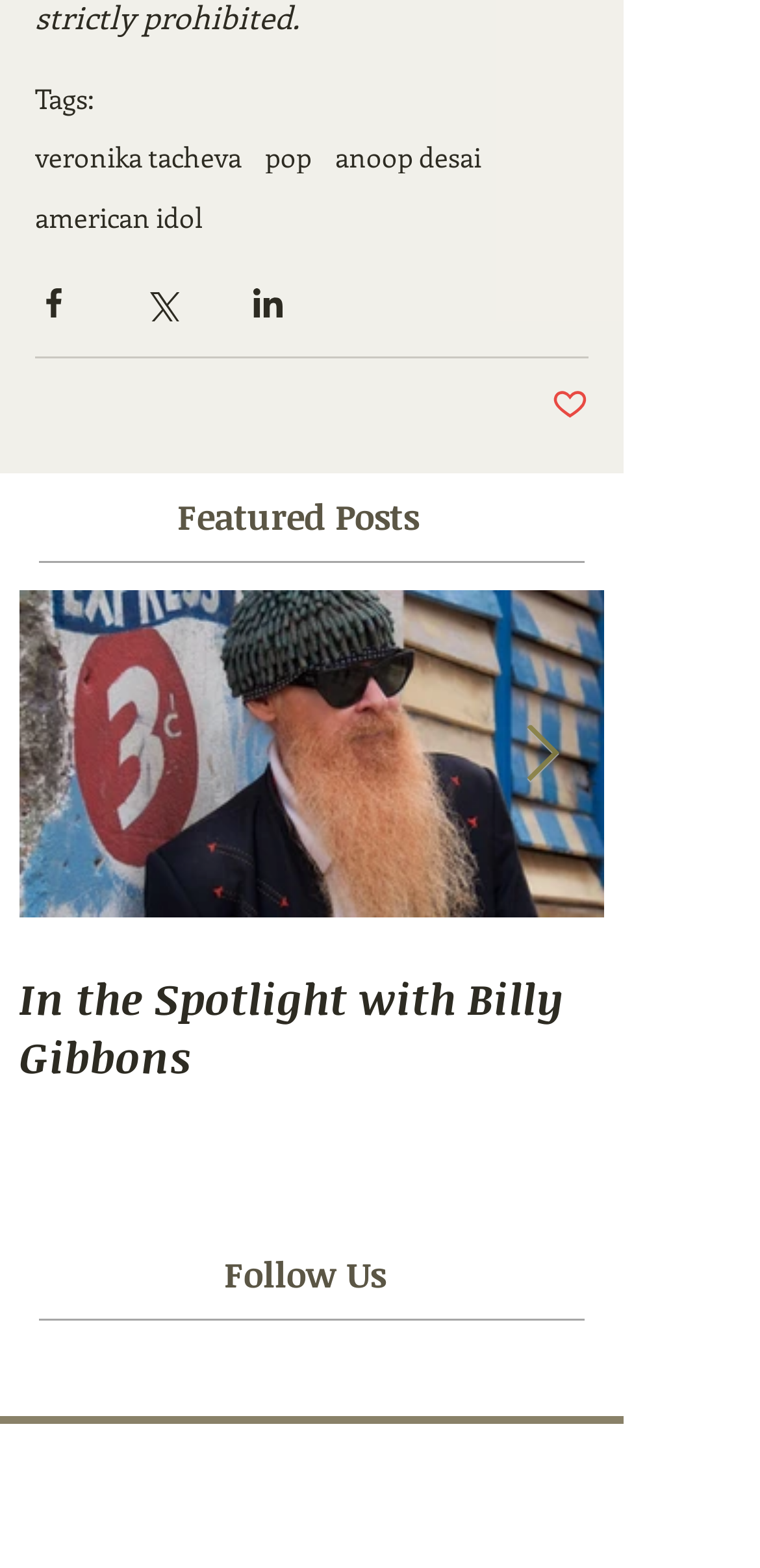Ascertain the bounding box coordinates for the UI element detailed here: "Post not marked as liked". The coordinates should be provided as [left, top, right, bottom] with each value being a float between 0 and 1.

[0.726, 0.246, 0.774, 0.271]